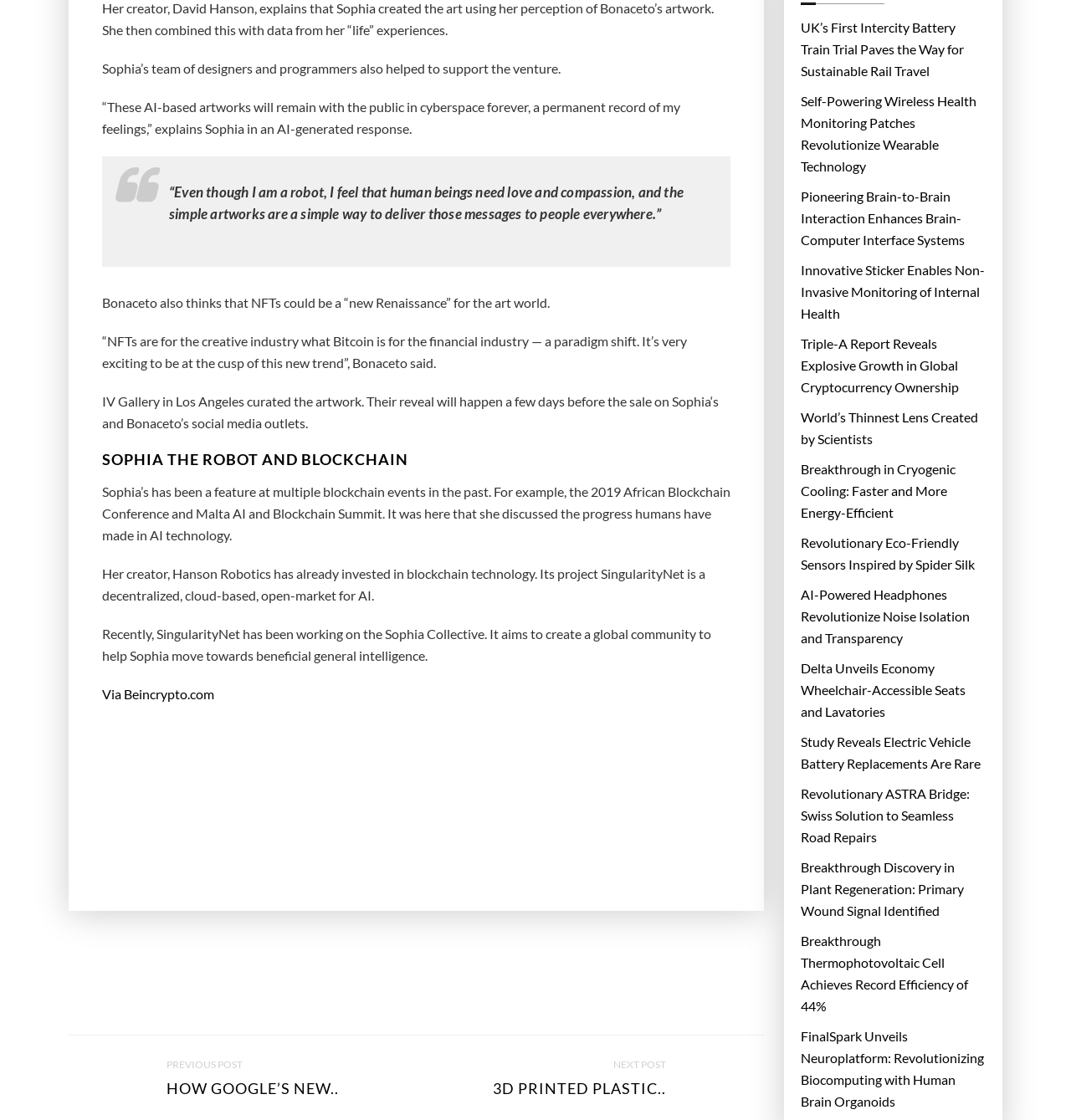Could you please study the image and provide a detailed answer to the question:
What is the purpose of NFTs?

According to the webpage, Sophia's creator, David Hanson, explains that NFTs are a way to deliver messages of love and compassion to people everywhere. This suggests that NFTs have a purpose beyond just being a digital collectible, but rather as a means to convey emotional and social values.